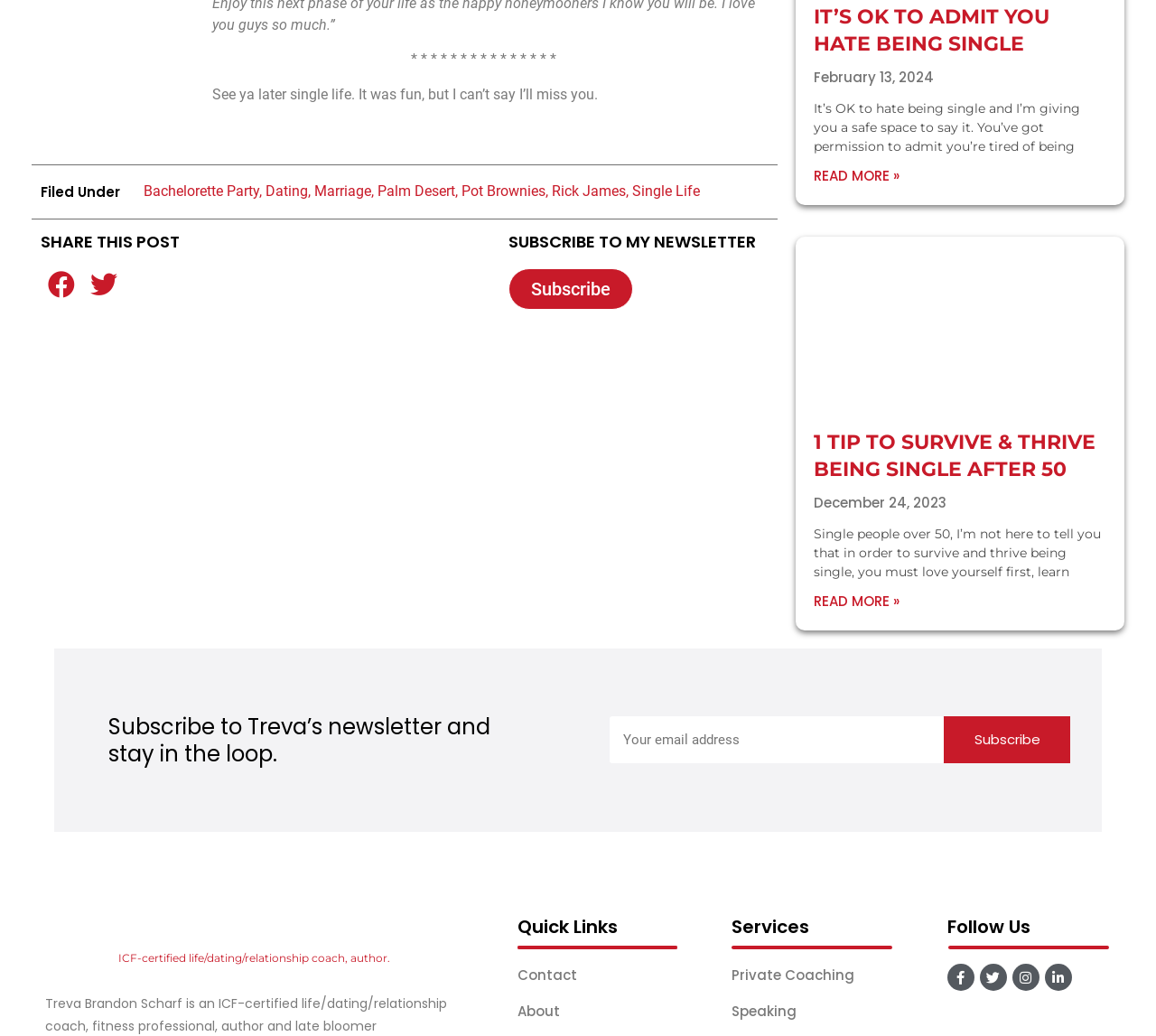Please respond to the question using a single word or phrase:
What is the topic of the second article?

Surviving single after 50